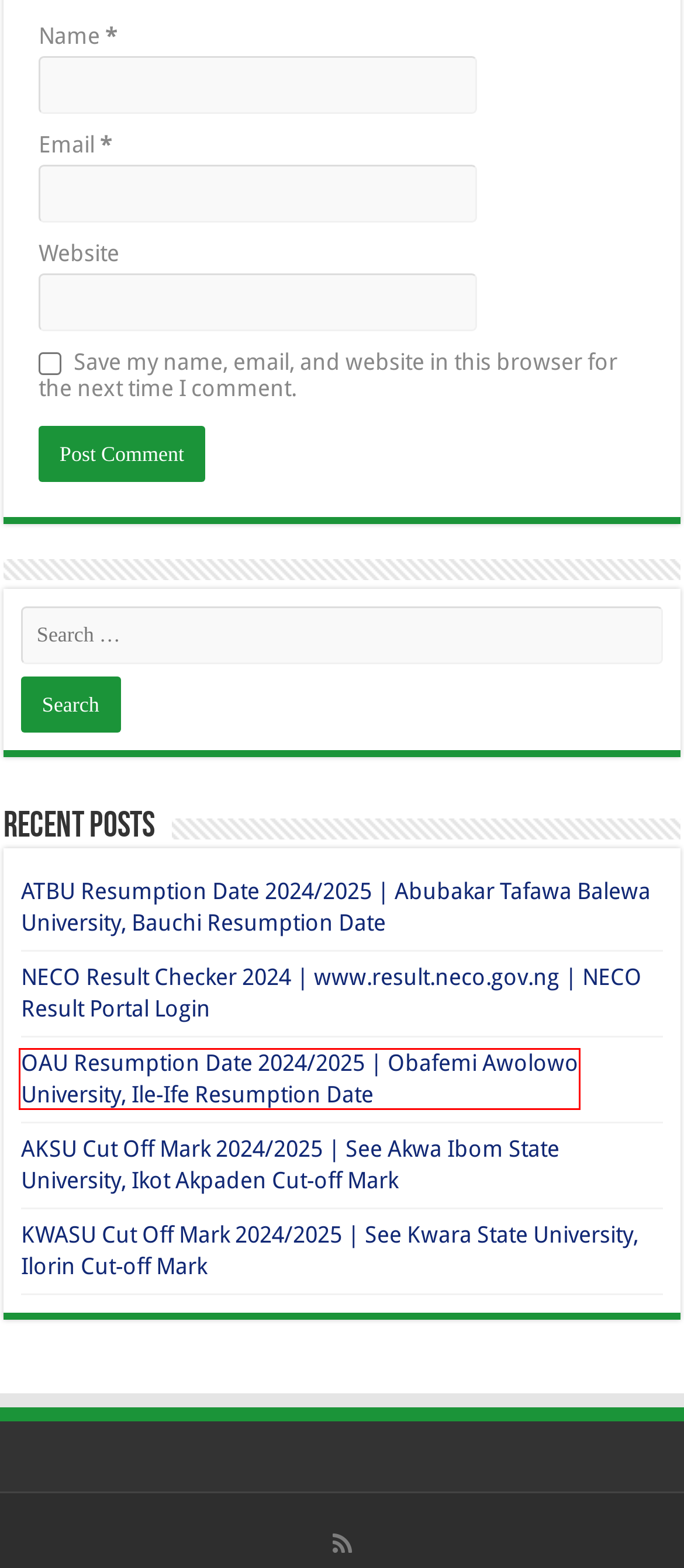With the provided webpage screenshot containing a red bounding box around a UI element, determine which description best matches the new webpage that appears after clicking the selected element. The choices are:
A. AKSU Cut Off Mark 2024/2025 | See Akwa Ibom State University, Ikot Akpaden Cut-off Mark
B. FUTO Post UTME Screening Form 2024/2025 | Federal University of Technology, Owerri UTME
C. NECO Result Checker 2024 | www.result.neco.gov.ng | NECO Result Portal Login
D. NJPS.COM.NG
E. Education Archives - NJPS.COM.NG
F. KWASU Cut Off Mark 2024/2025 | See Kwara State University, Ilorin Cut-off Mark
G. OAU Resumption Date 2024/2025 | Obafemi Awolowo University, Ile-Ife Resumption Date
H. ATBU Resumption Date 2024/2025 | Abubakar Tafawa Balewa University, Bauchi Resumption Date

G